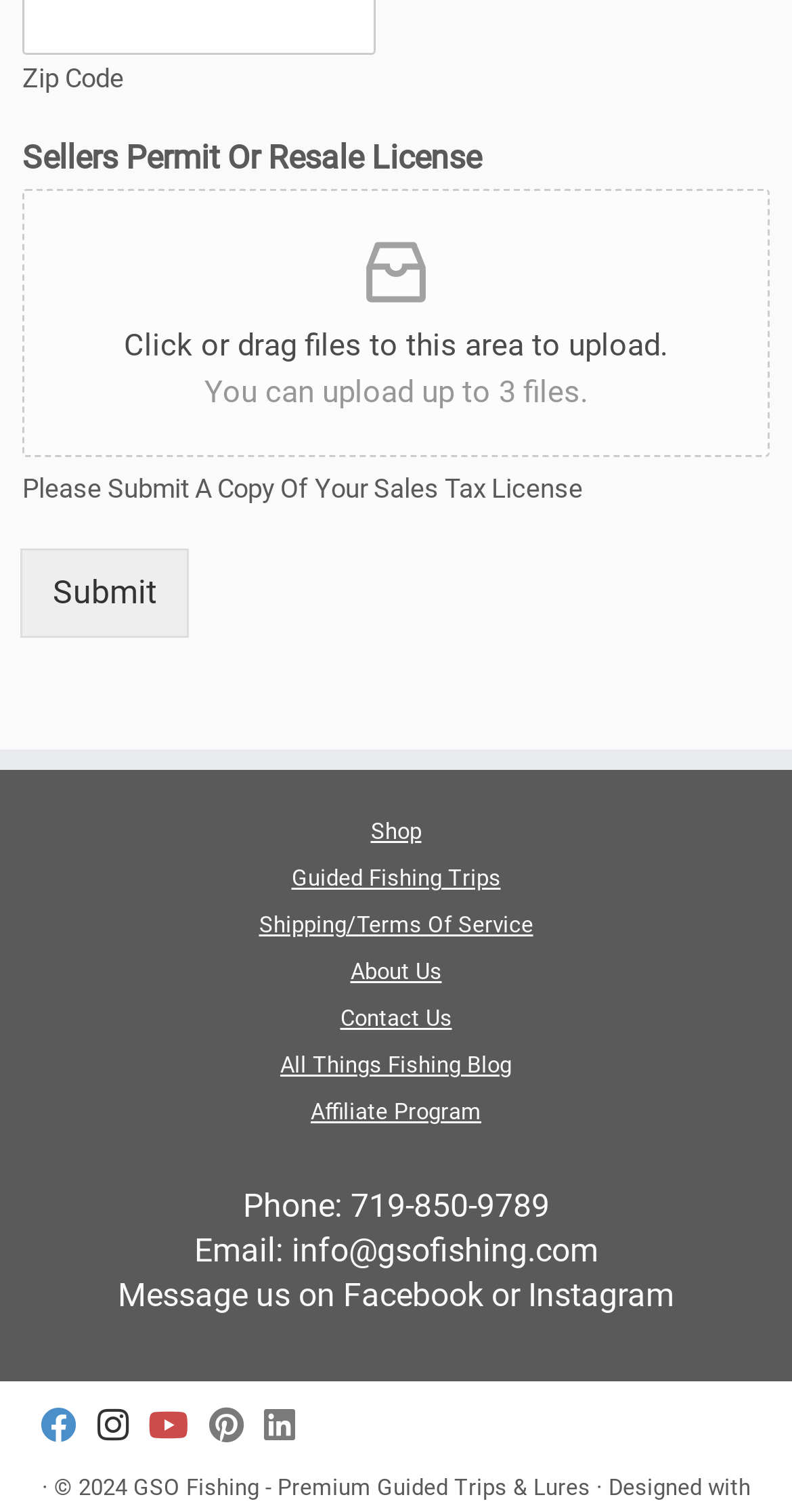Find the bounding box coordinates for the area that should be clicked to accomplish the instruction: "Upload files".

[0.156, 0.217, 0.844, 0.241]